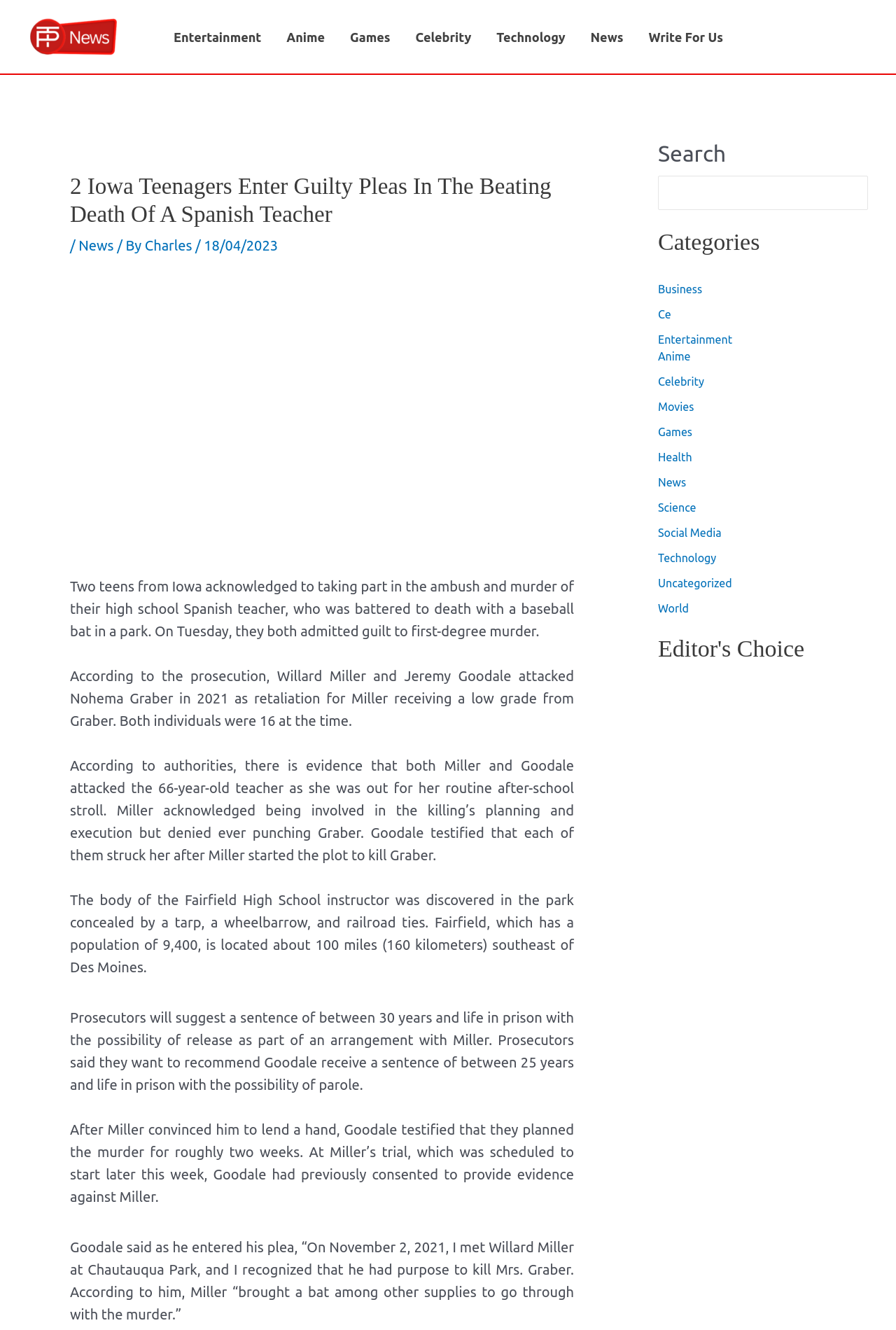Extract the main heading text from the webpage.

2 Iowa Teenagers Enter Guilty Pleas In The Beating Death Of A Spanish Teacher